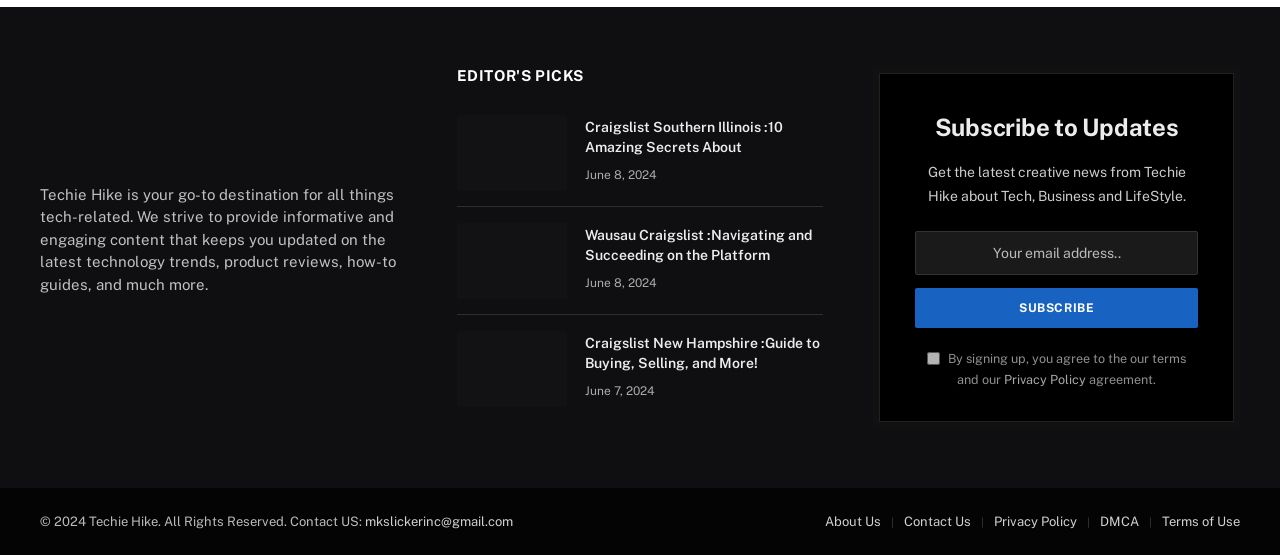What type of content is presented in the 'EDITOR'S PICKS' section?
Refer to the image and provide a thorough answer to the question.

The 'EDITOR'S PICKS' section contains multiple articles with headings, links, and images, indicating that this section presents a curated selection of articles chosen by the editor.